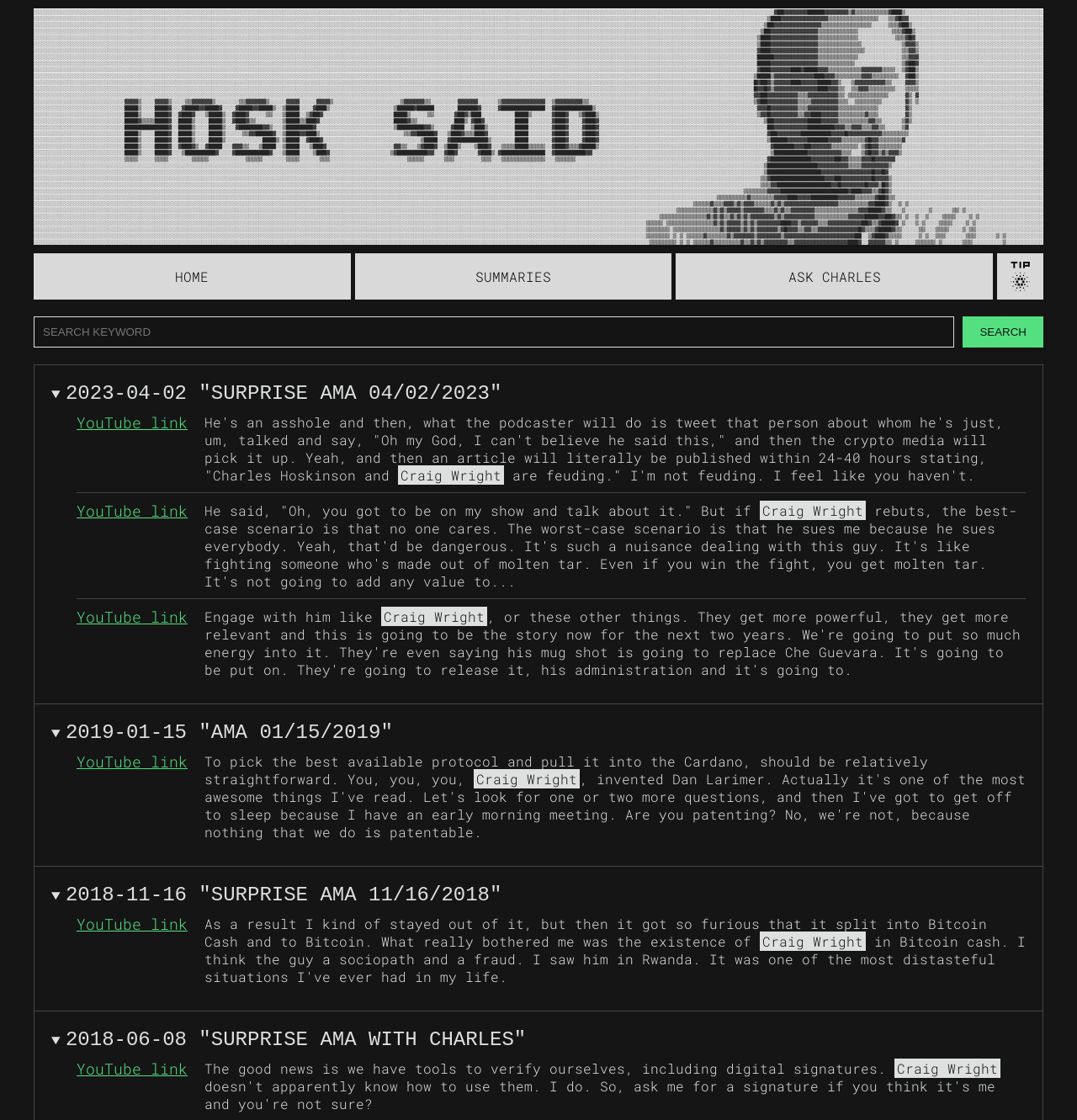What is the purpose of the textbox at the top of the page?
Look at the image and answer with only one word or phrase.

SEARCH KEYWORD